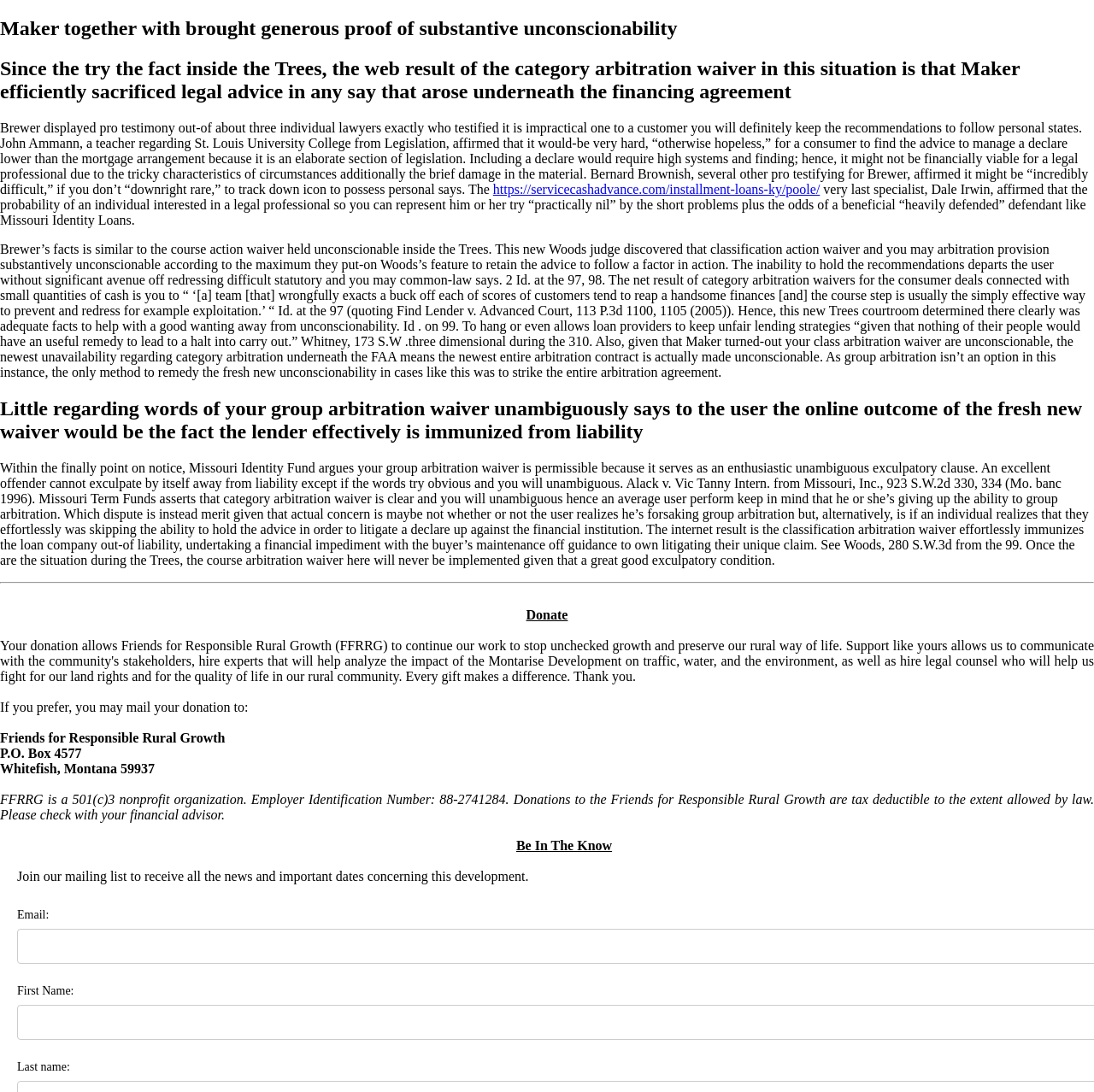Analyze the image and answer the question with as much detail as possible: 
What is the employer identification number of the organization?

I found the answer by reading the StaticText element with the text 'FFRRG is a 501(c)3 nonprofit organization. Employer Identification Number: 88-2741284...'. This text provides the employer identification number of the organization.